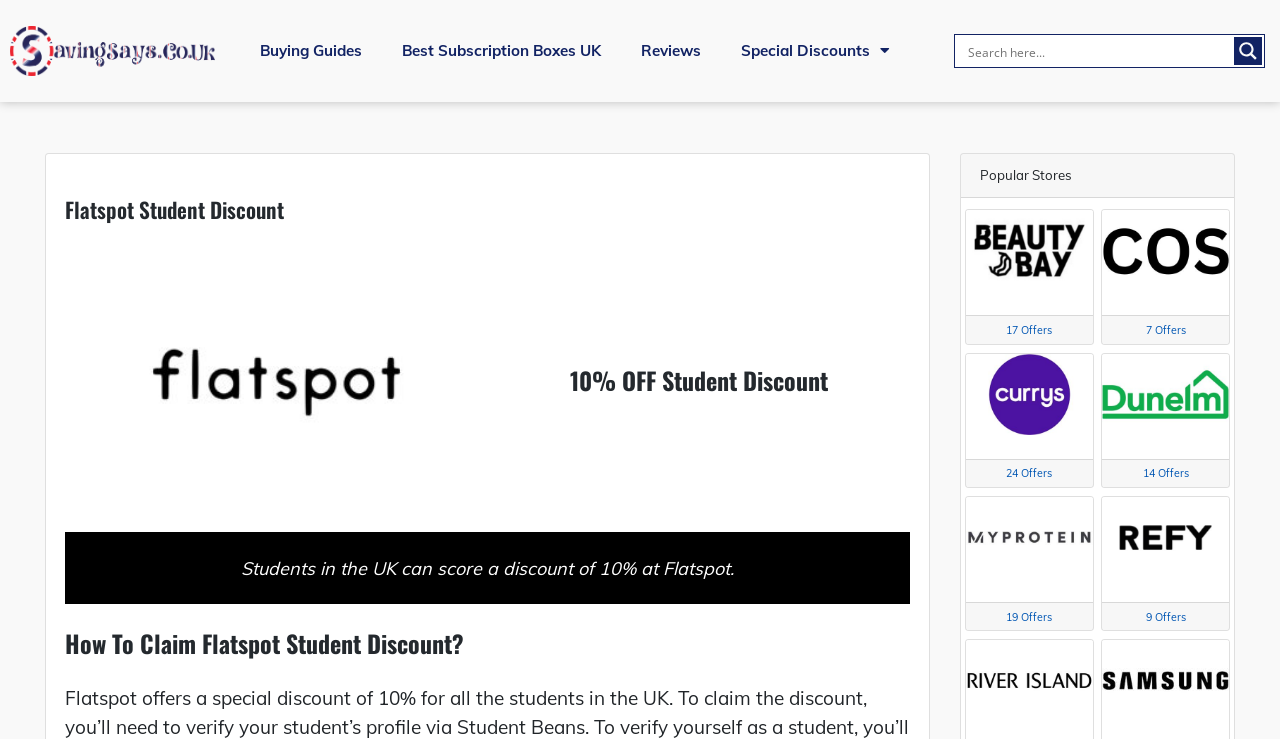Kindly determine the bounding box coordinates for the clickable area to achieve the given instruction: "Check Special Discounts".

[0.563, 0.038, 0.711, 0.1]